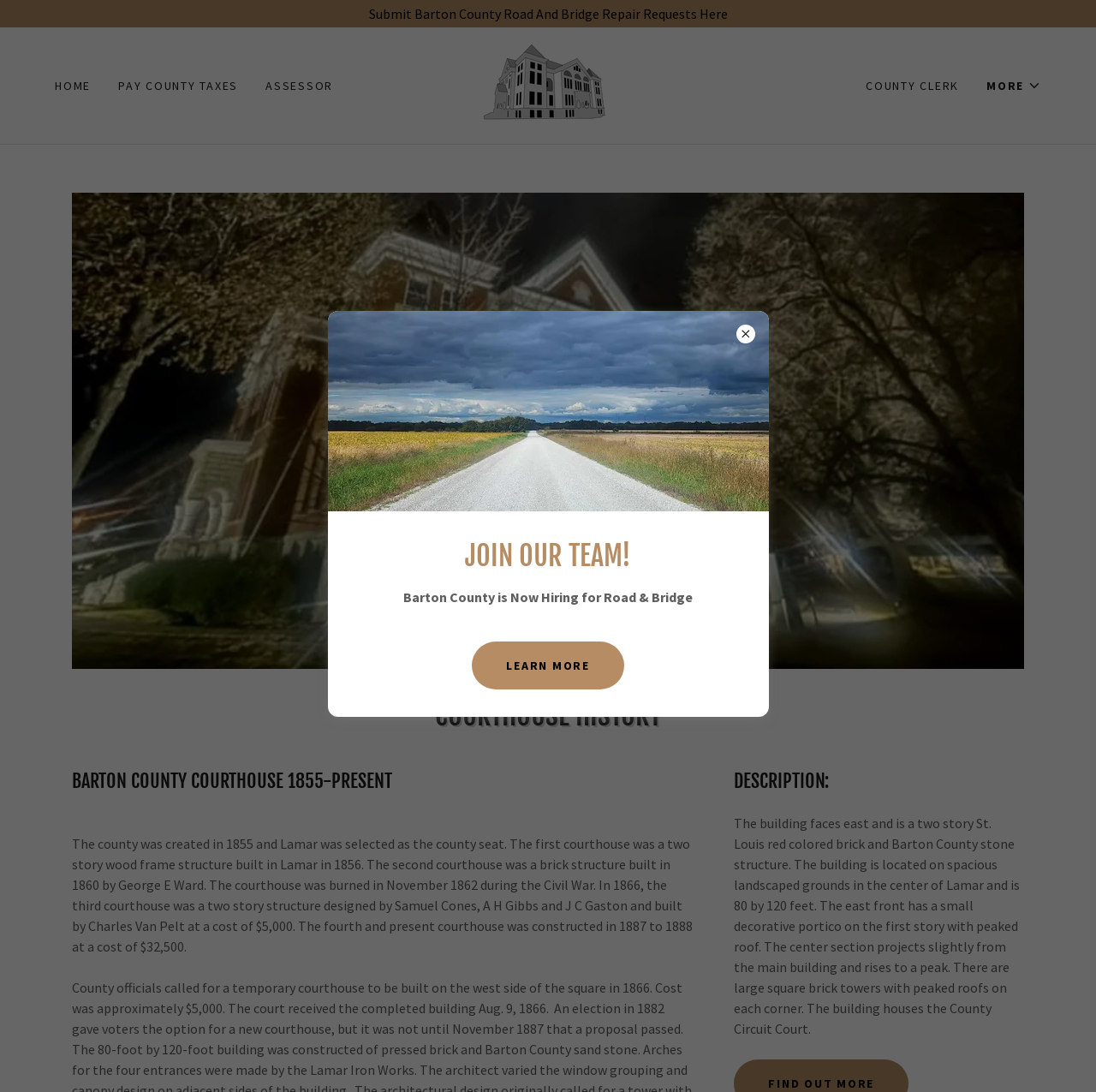What is the county seat of Barton County?
Give a detailed explanation using the information visible in the image.

I found the answer by reading the text that describes the history of the courthouse, which states that 'Lamar was selected as the county seat'.